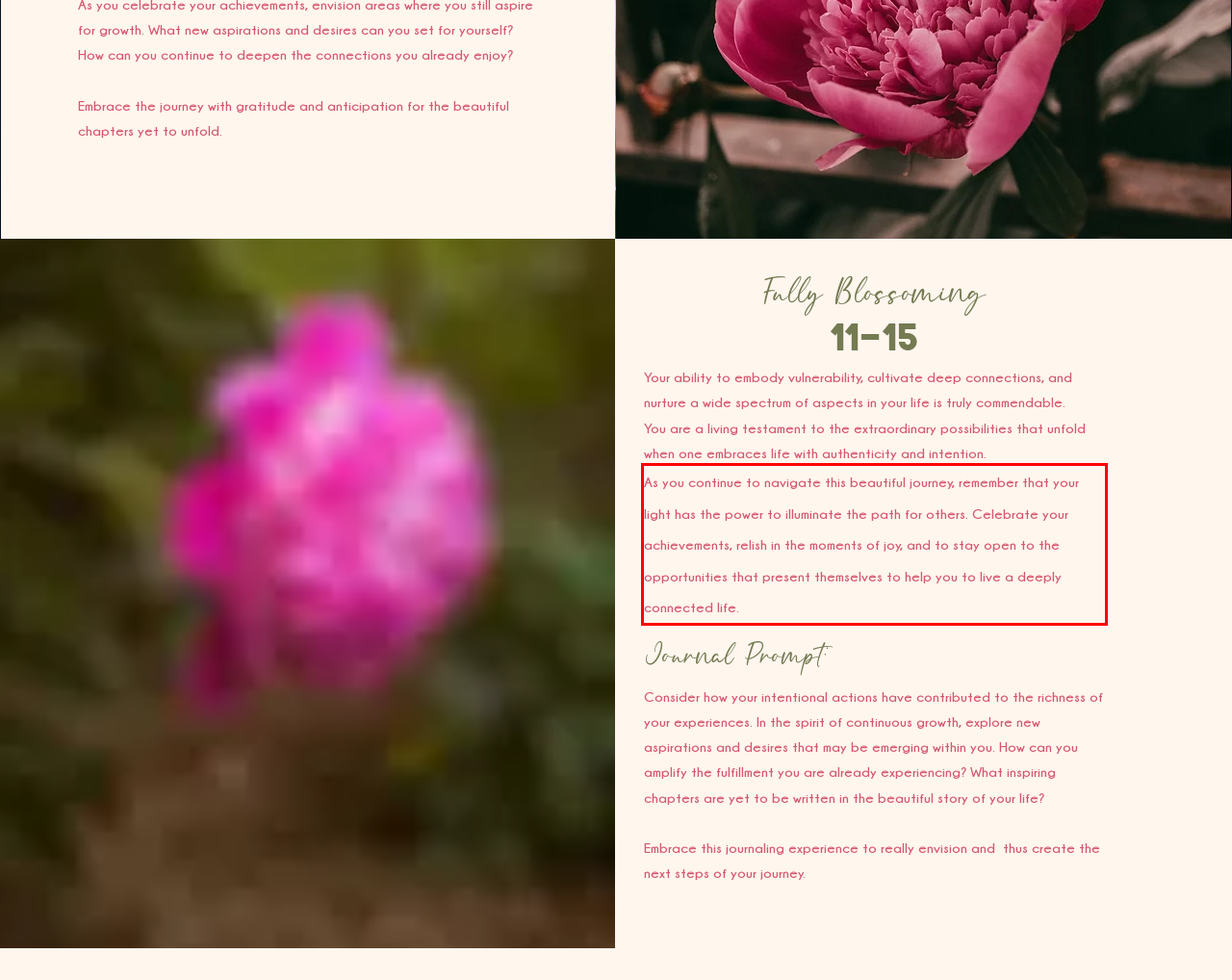You are provided with a screenshot of a webpage containing a red bounding box. Please extract the text enclosed by this red bounding box.

As you continue to navigate this beautiful journey, remember that your light has the power to illuminate the path for others. Celebrate your achievements, relish in the moments of joy, and to stay open to the opportunities that present themselves to help you to live a deeply connected life.